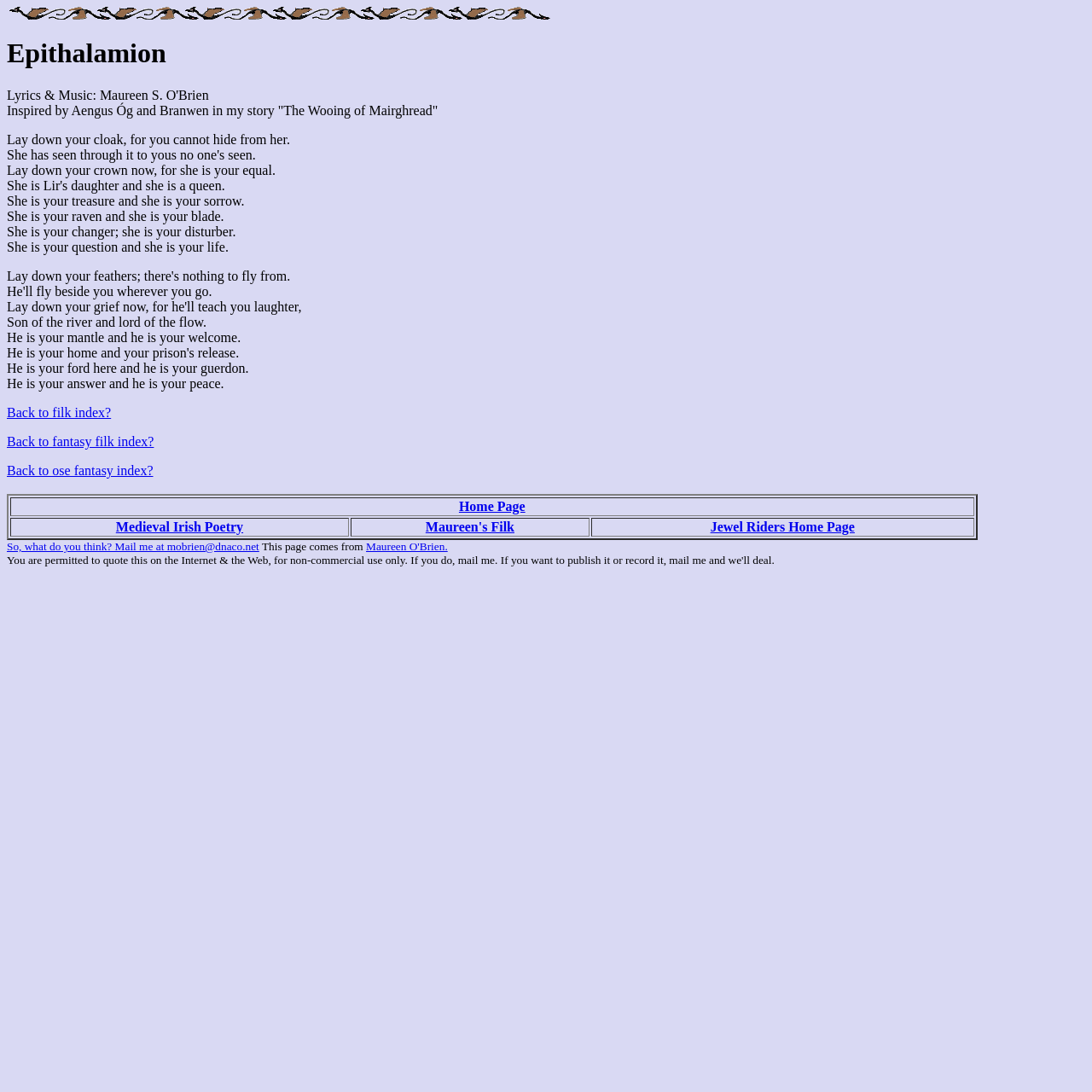What is the name of the story that inspired the poem?
Based on the visual information, provide a detailed and comprehensive answer.

The poem is inspired by Aengus Óg and Branwen in the story 'The Wooing of Mairghread', as mentioned in the second line of the poem.